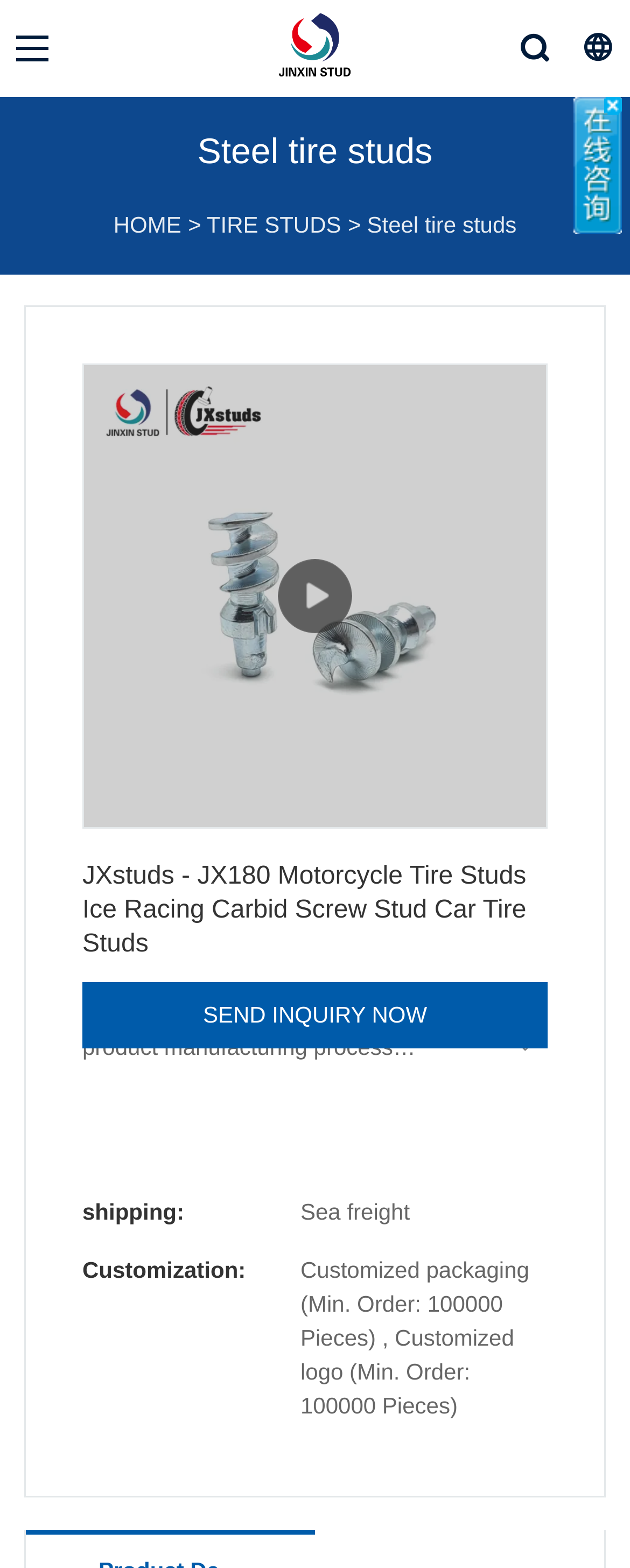From the element description: "HOME", extract the bounding box coordinates of the UI element. The coordinates should be expressed as four float numbers between 0 and 1, in the order [left, top, right, bottom].

[0.18, 0.135, 0.288, 0.151]